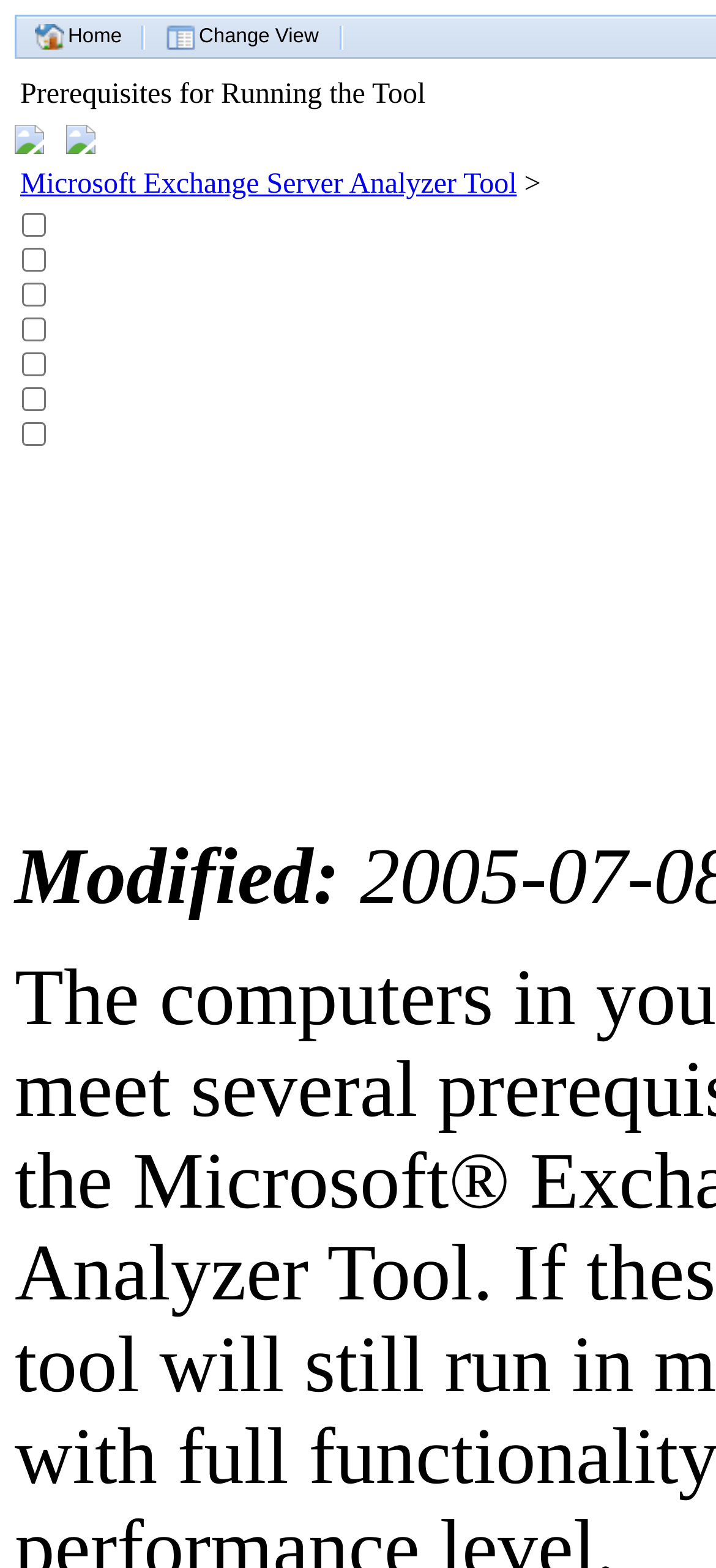Please identify the bounding box coordinates of the element that needs to be clicked to perform the following instruction: "Check the first checkbox".

[0.031, 0.136, 0.064, 0.151]